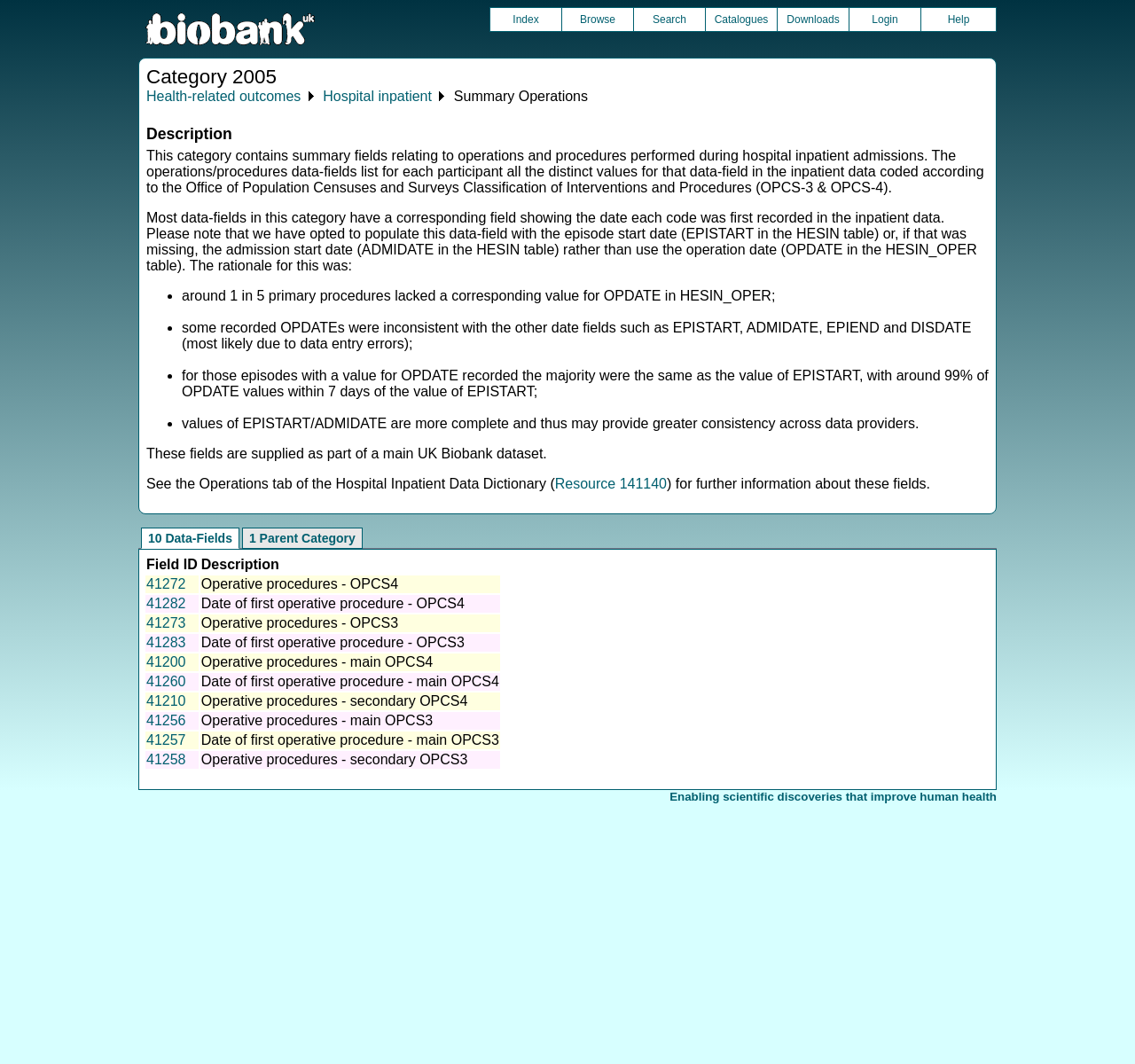Please identify the bounding box coordinates of the clickable region that I should interact with to perform the following instruction: "Explore the '10 Data-Fields' link". The coordinates should be expressed as four float numbers between 0 and 1, i.e., [left, top, right, bottom].

[0.124, 0.496, 0.211, 0.516]